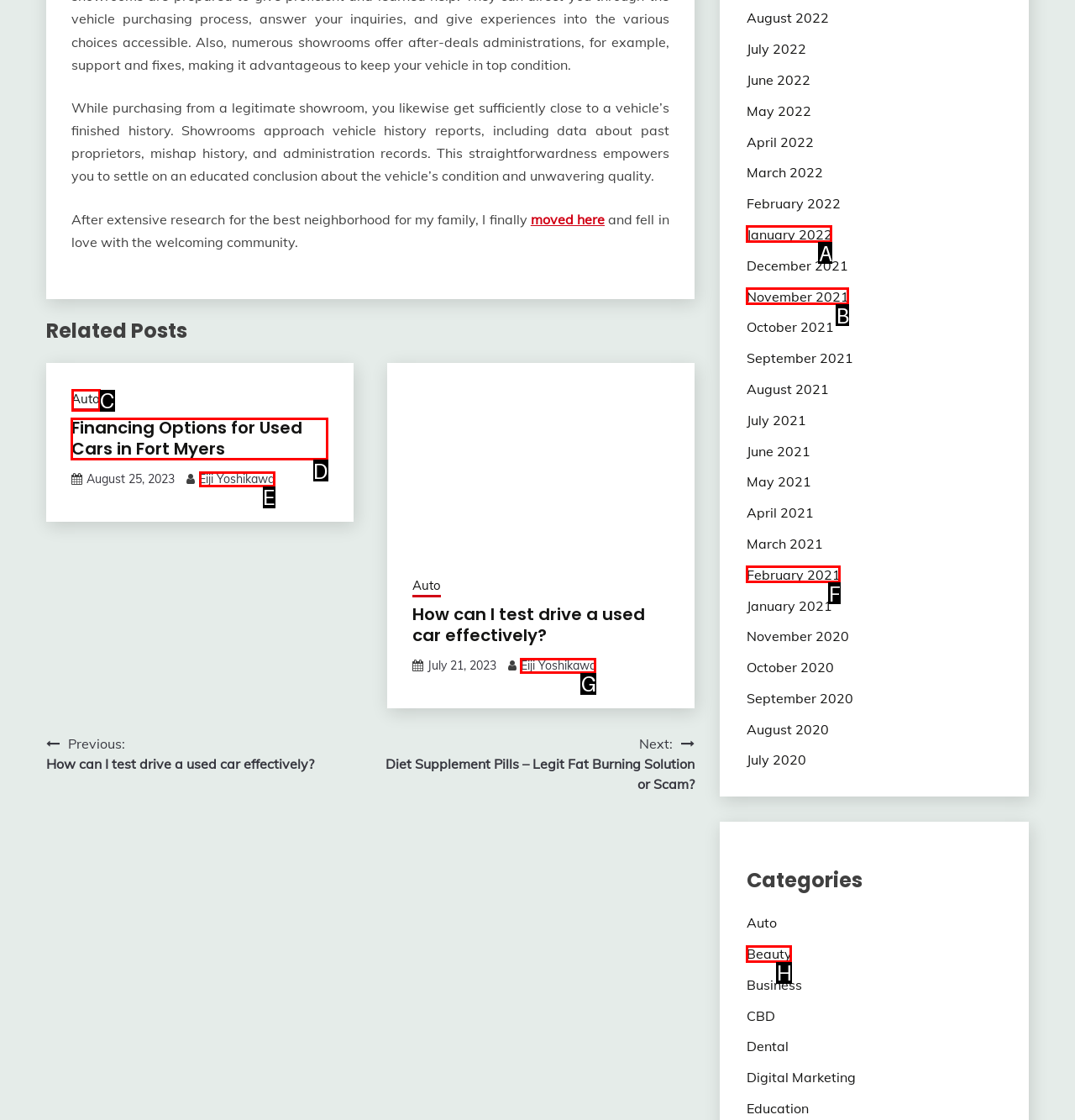To complete the task: Click on 'Financing Options for Used Cars in Fort Myers', select the appropriate UI element to click. Respond with the letter of the correct option from the given choices.

D